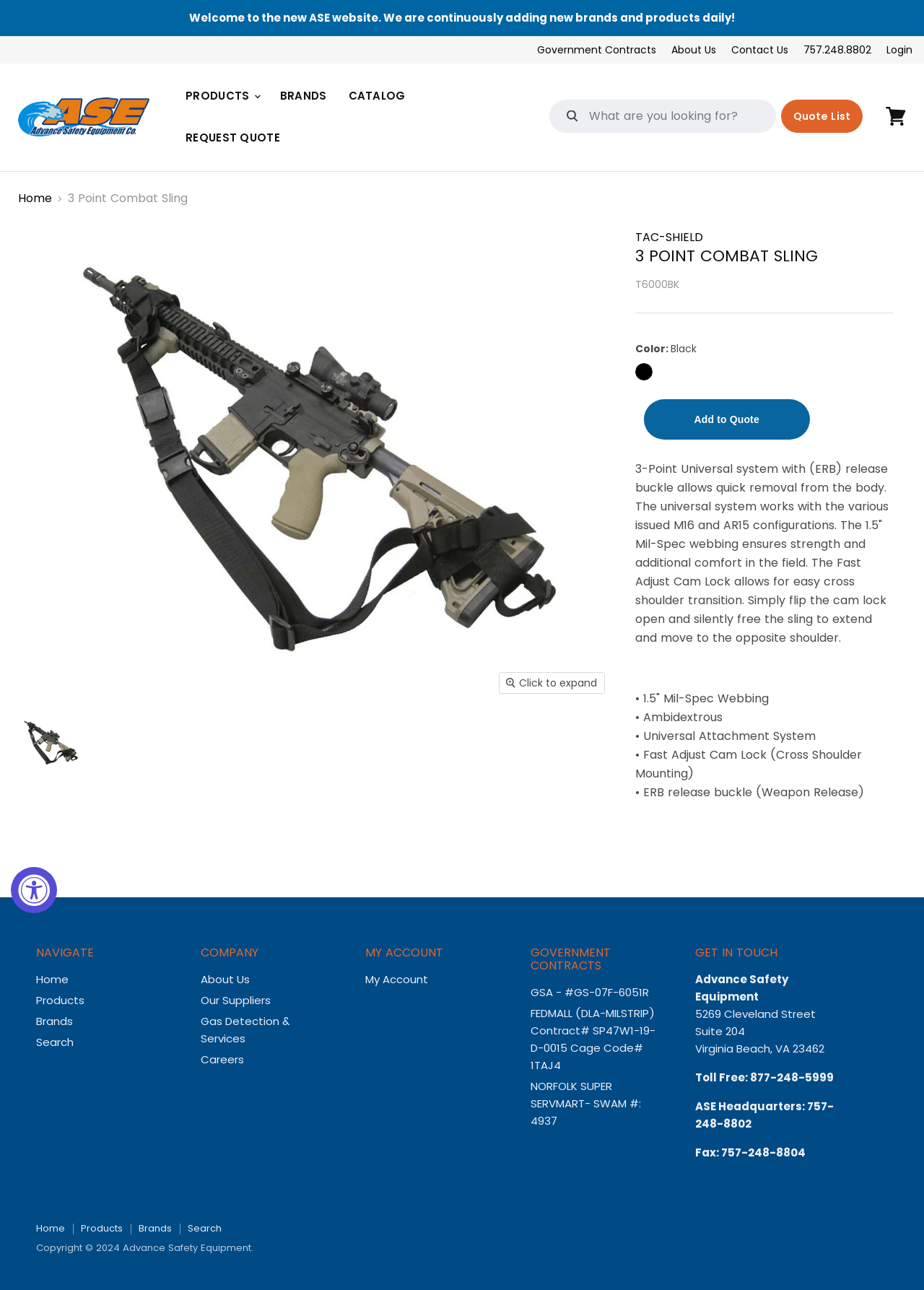Pinpoint the bounding box coordinates of the clickable element needed to complete the instruction: "View the quote list". The coordinates should be provided as four float numbers between 0 and 1: [left, top, right, bottom].

[0.845, 0.077, 0.934, 0.103]